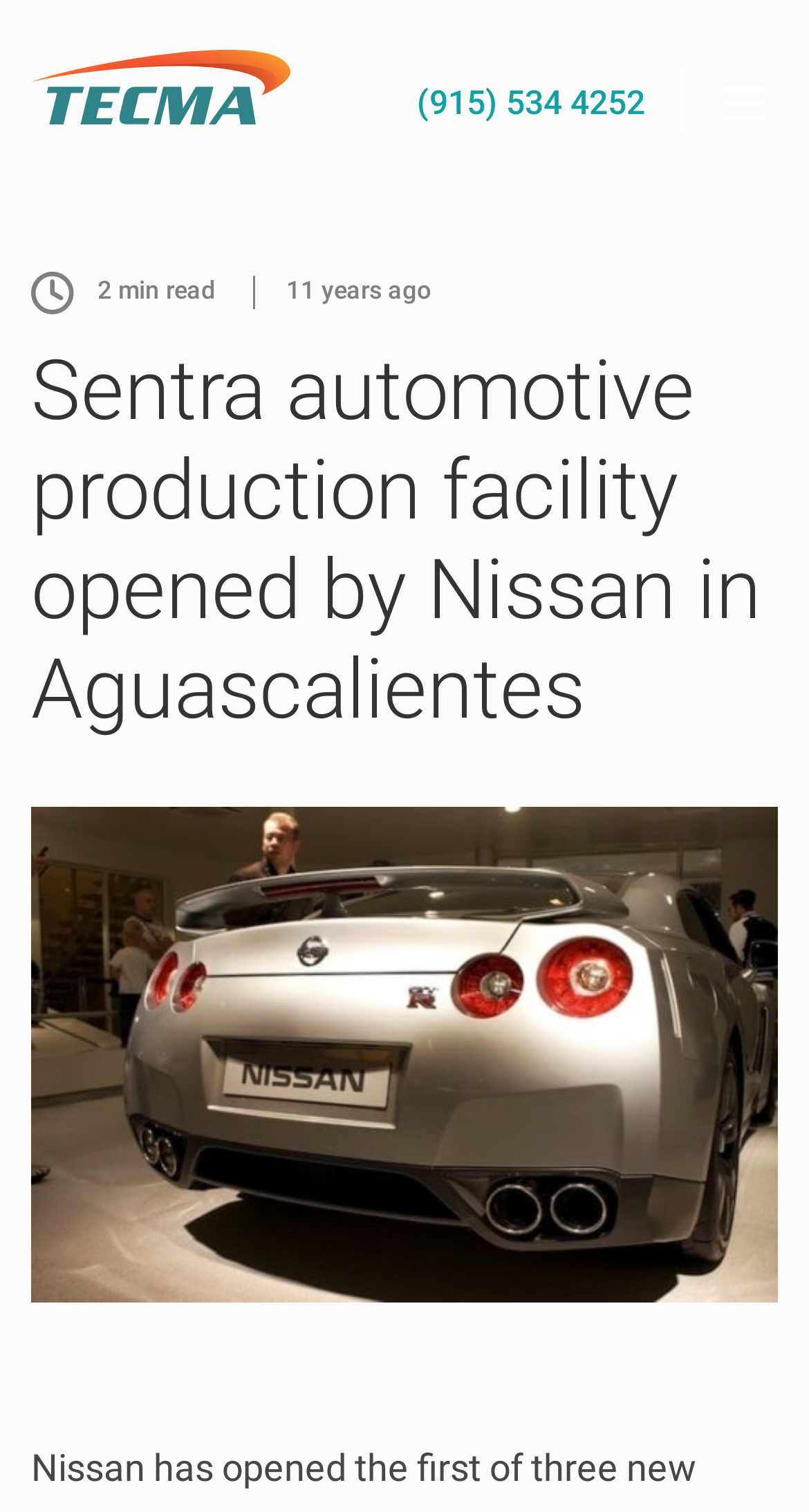How many minutes does it take to read the article?
Using the image, provide a concise answer in one word or a short phrase.

2